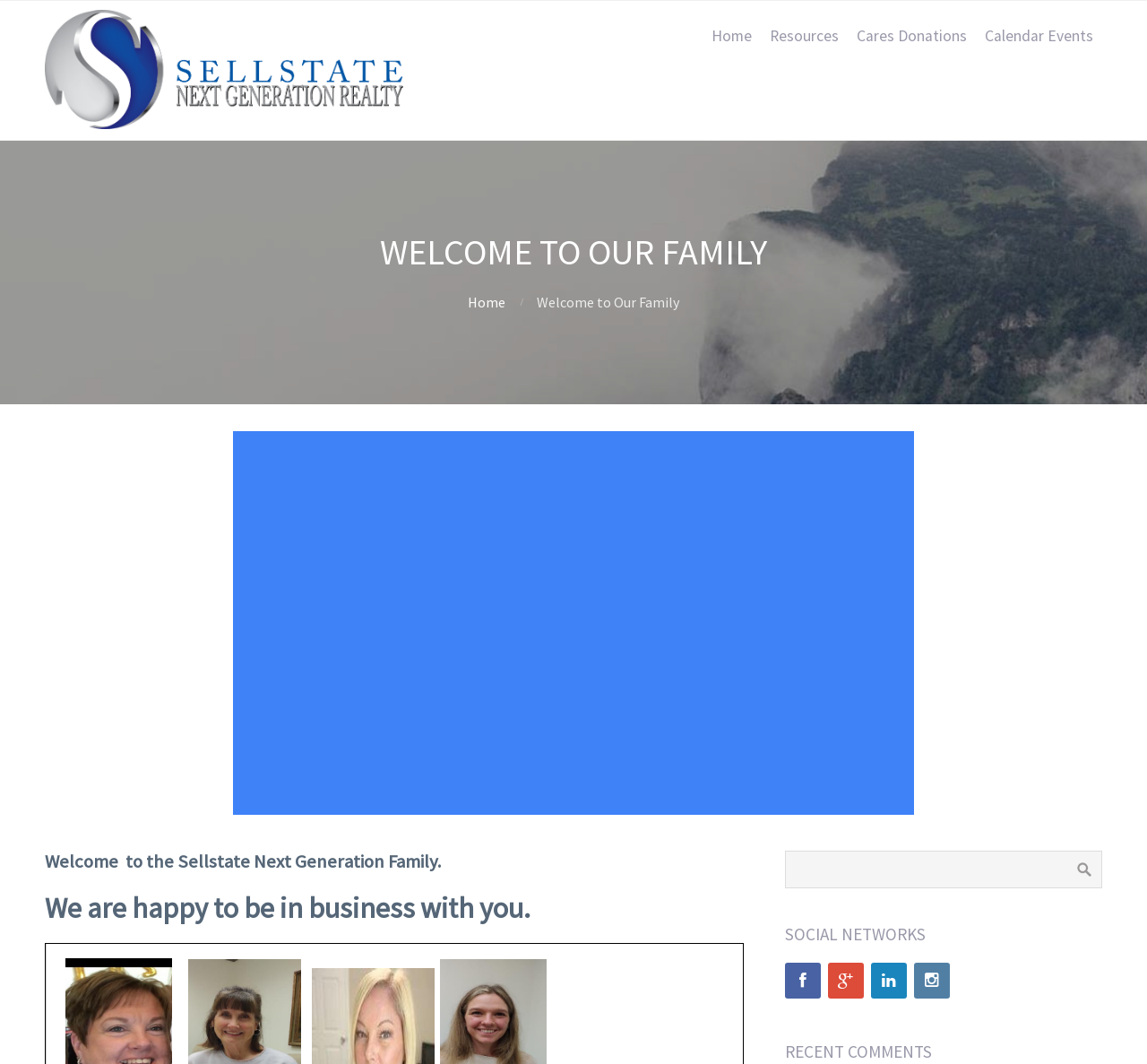What is the name of the portal?
Answer the question with a single word or phrase derived from the image.

Agent Portal